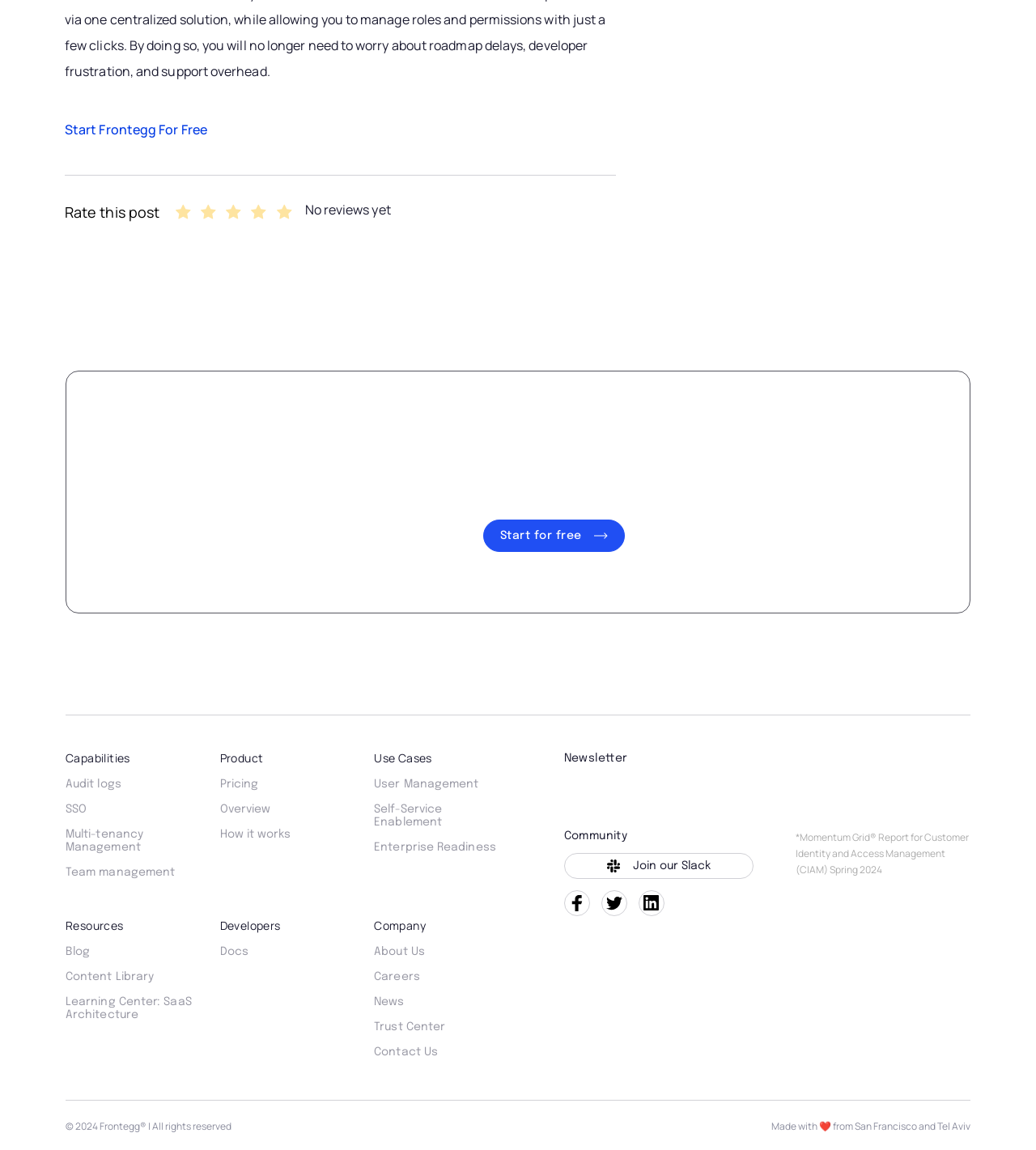Please determine the bounding box coordinates of the section I need to click to accomplish this instruction: "Join our Slack".

[0.544, 0.741, 0.728, 0.764]